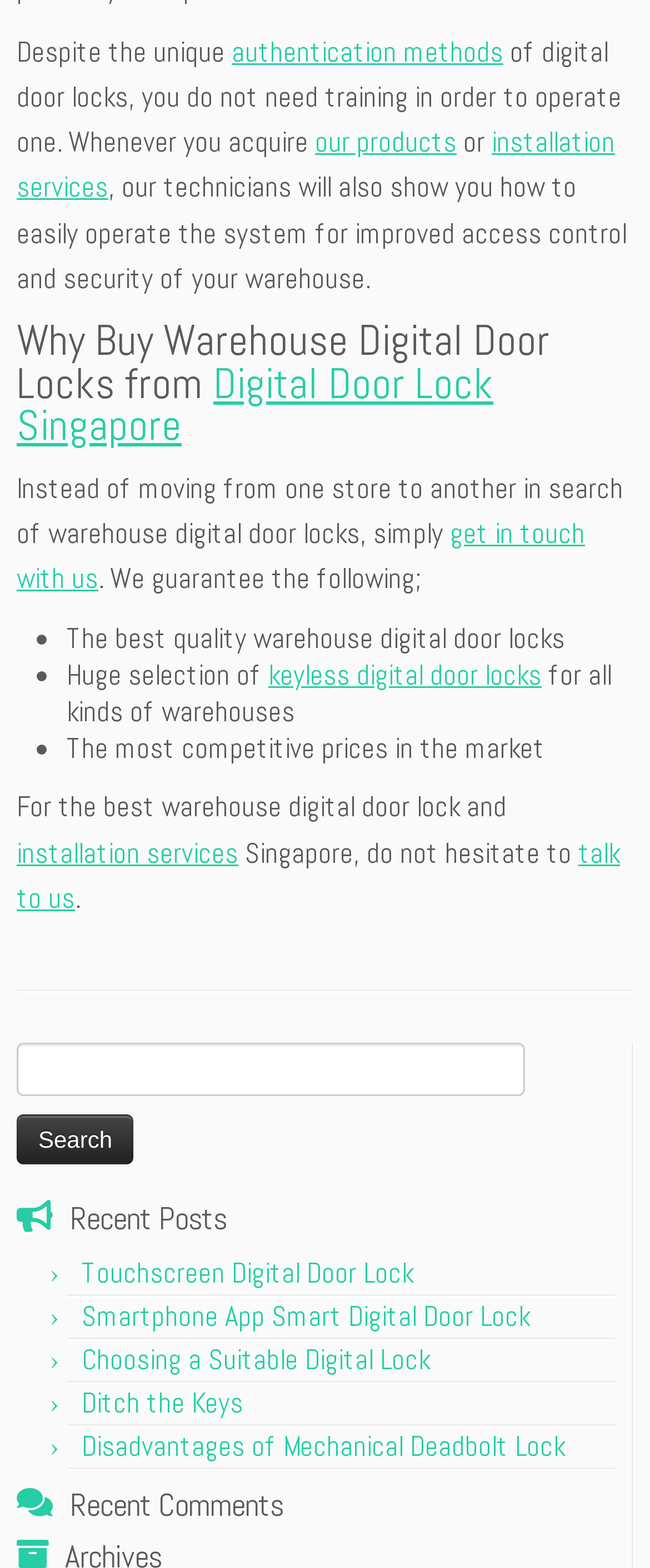Please locate the bounding box coordinates of the region I need to click to follow this instruction: "Get in touch with us".

[0.026, 0.328, 0.9, 0.38]